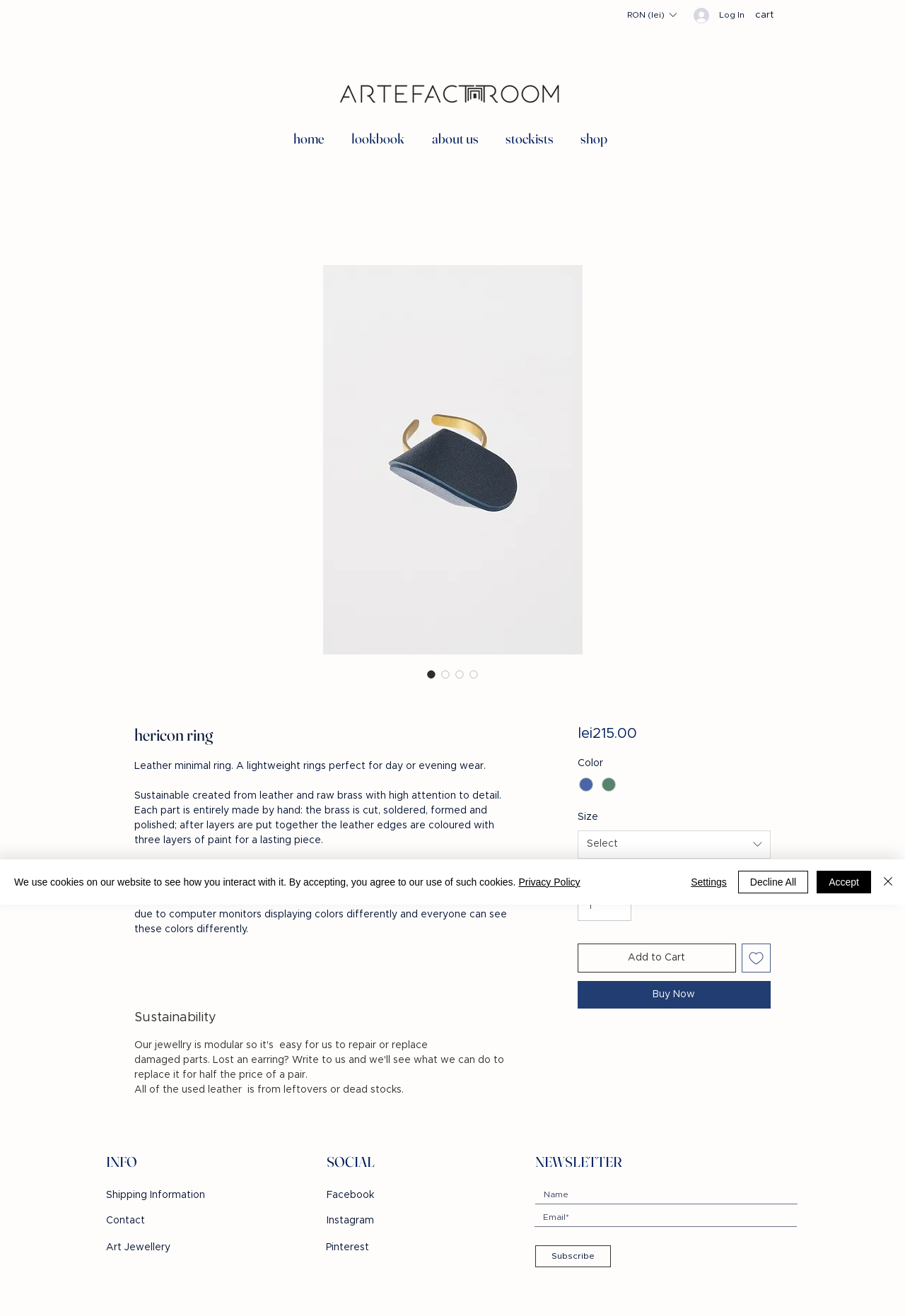Articulate a detailed summary of the webpage's content and design.

This webpage is about a leather minimal ring product from Artefact Room. At the top, there is a navigation menu with links to "home", "lookbook", "about us", "stockists", and "shop". Below the navigation menu, there is a logo image and a currency converter dropdown list.

The main content of the webpage is an article about the leather minimal ring. It features a large image of the ring at the top, followed by a heading and a brief description of the product. The description mentions that the ring is lightweight, perfect for day or evening wear, and sustainably created from leather and raw brass with high attention to detail.

Below the description, there are details about the product, including its size, material, and color options. There are also buttons to add the product to the cart, wishlist, or buy it now. Additionally, there is a section about sustainability, mentioning that all the used leather is from leftovers or dead stocks.

At the bottom of the webpage, there are three columns of links. The first column is labeled "INFO" and has links to "Shipping Information", "Contact", and "Art Jewellery". The second column is labeled "SOCIAL" and has links to Facebook, Instagram, and Pinterest. The third column is labeled "NEWSLETTER" and has a form to subscribe to the newsletter.

There is also a cookie policy alert at the bottom of the webpage, which informs users that the website uses cookies and provides links to the privacy policy and buttons to accept, decline, or customize the cookie settings.